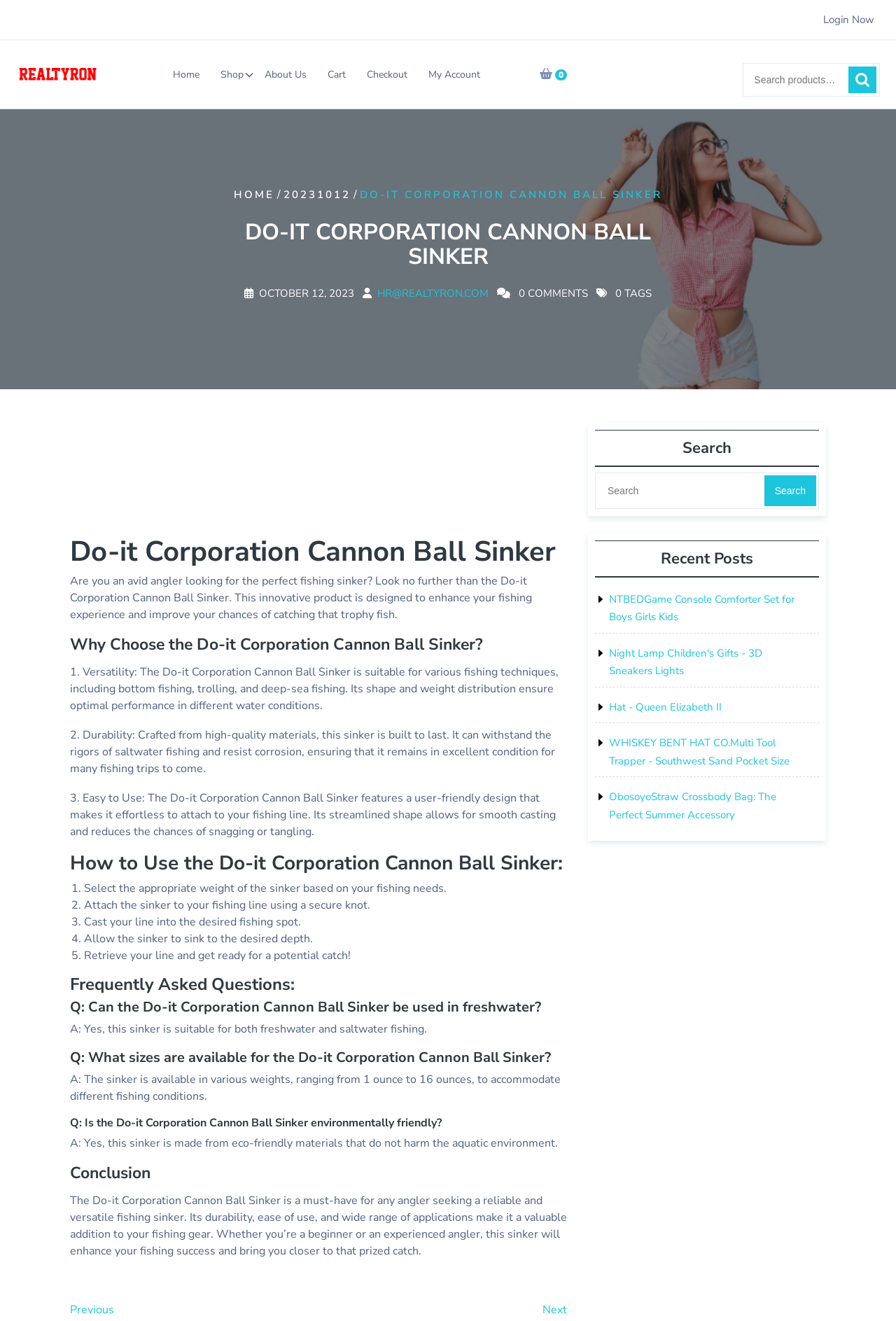Offer a comprehensive description of the webpage’s content and structure.

The webpage is about the Do-it Corporation Cannon Ball Sinker, a fishing sinker designed for various fishing techniques. At the top of the page, there is a navigation menu with links to "Home", "Shop", "About Us", "Cart", "Checkout", and "My Account". On the top right, there is a search bar with a search button. Below the navigation menu, there is a heading that reads "DO-IT CORPORATION CANNON BALL SINKER" followed by a brief description of the product.

The main content of the page is divided into sections, each with a heading. The first section describes the benefits of using the Do-it Corporation Cannon Ball Sinker, including its versatility, durability, and ease of use. The second section provides instructions on how to use the sinker, with a step-by-step guide.

The next section is a FAQ section, where common questions about the product are answered. The questions and answers are presented in a clear and concise manner. The final section is a conclusion, summarizing the benefits of the Do-it Corporation Cannon Ball Sinker and encouraging readers to try it out.

On the right side of the page, there is a complementary section with a search bar, recent posts, and links to other articles. The recent posts section lists five articles with links to each one. At the bottom of the page, there is a post navigation section with links to the previous and next posts.

Throughout the page, there are no images, but there are several headings, links, and blocks of text that provide information about the Do-it Corporation Cannon Ball Sinker. The layout is clean and easy to navigate, with clear headings and concise text.